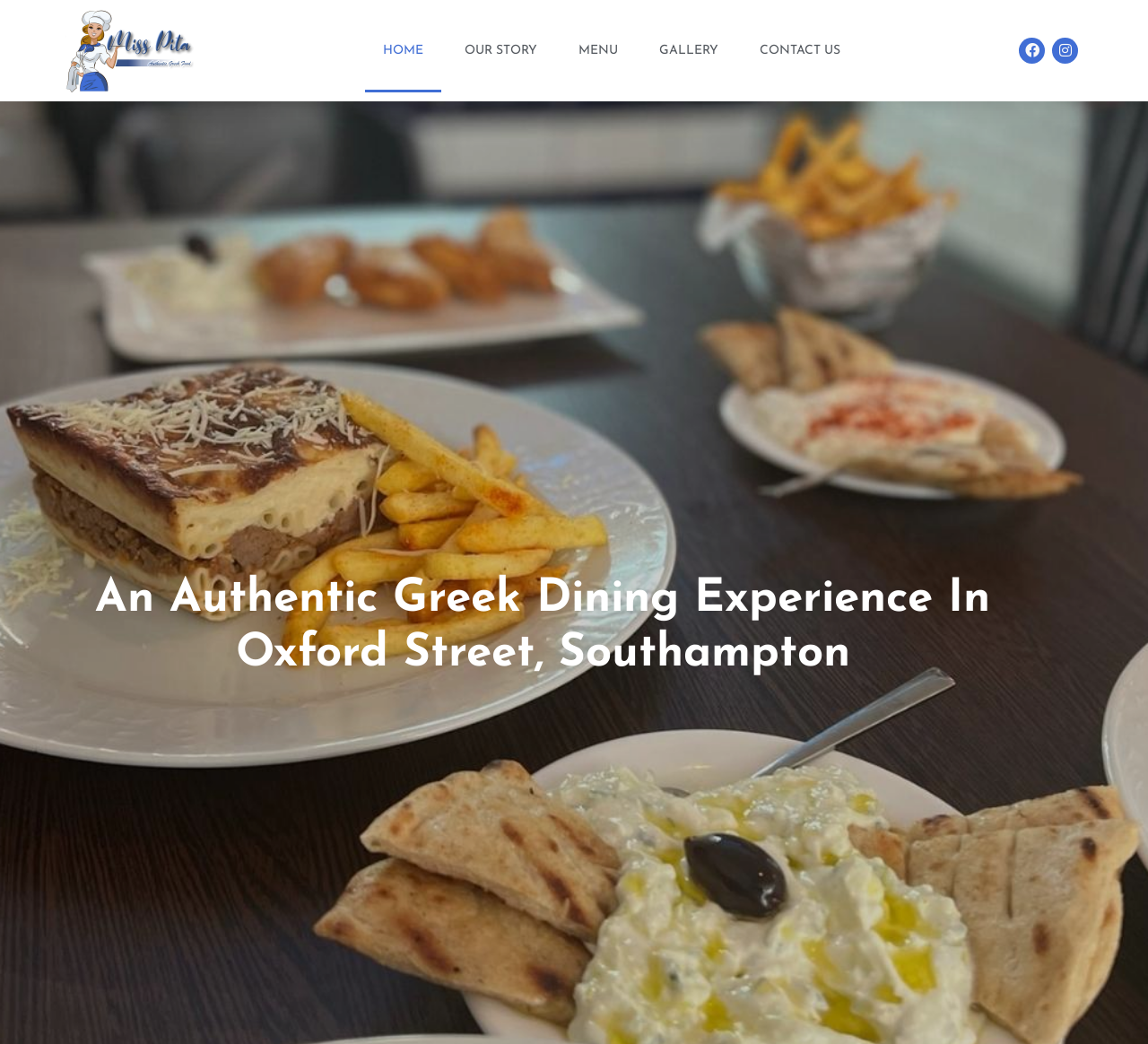How many main sections are there in the navigation menu?
Using the image as a reference, answer with just one word or a short phrase.

6